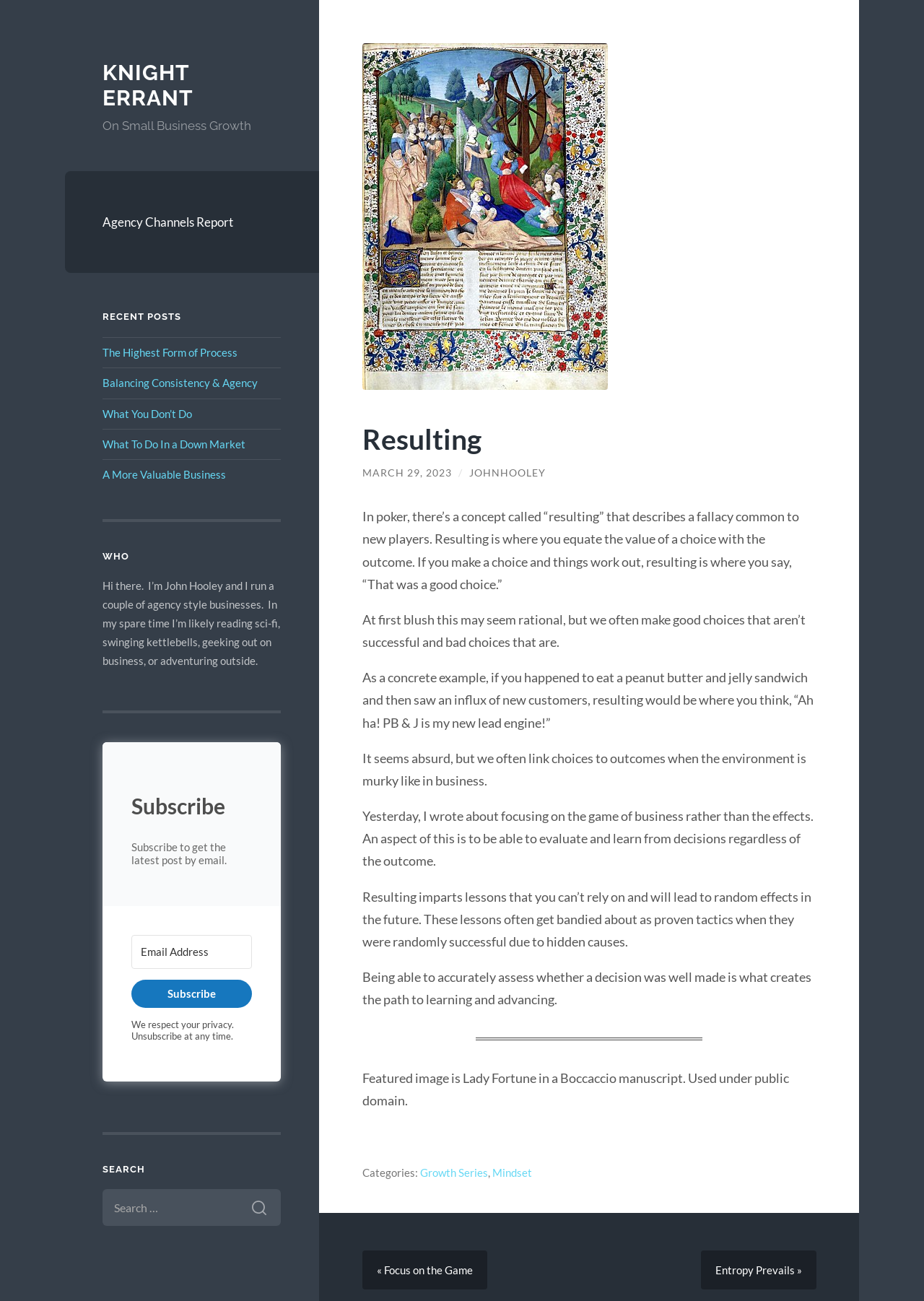What is the name of the business growth series?
Give a detailed response to the question by analyzing the screenshot.

The business growth series is mentioned in the categories section, where it says 'Categories: Growth Series, Mindset'.